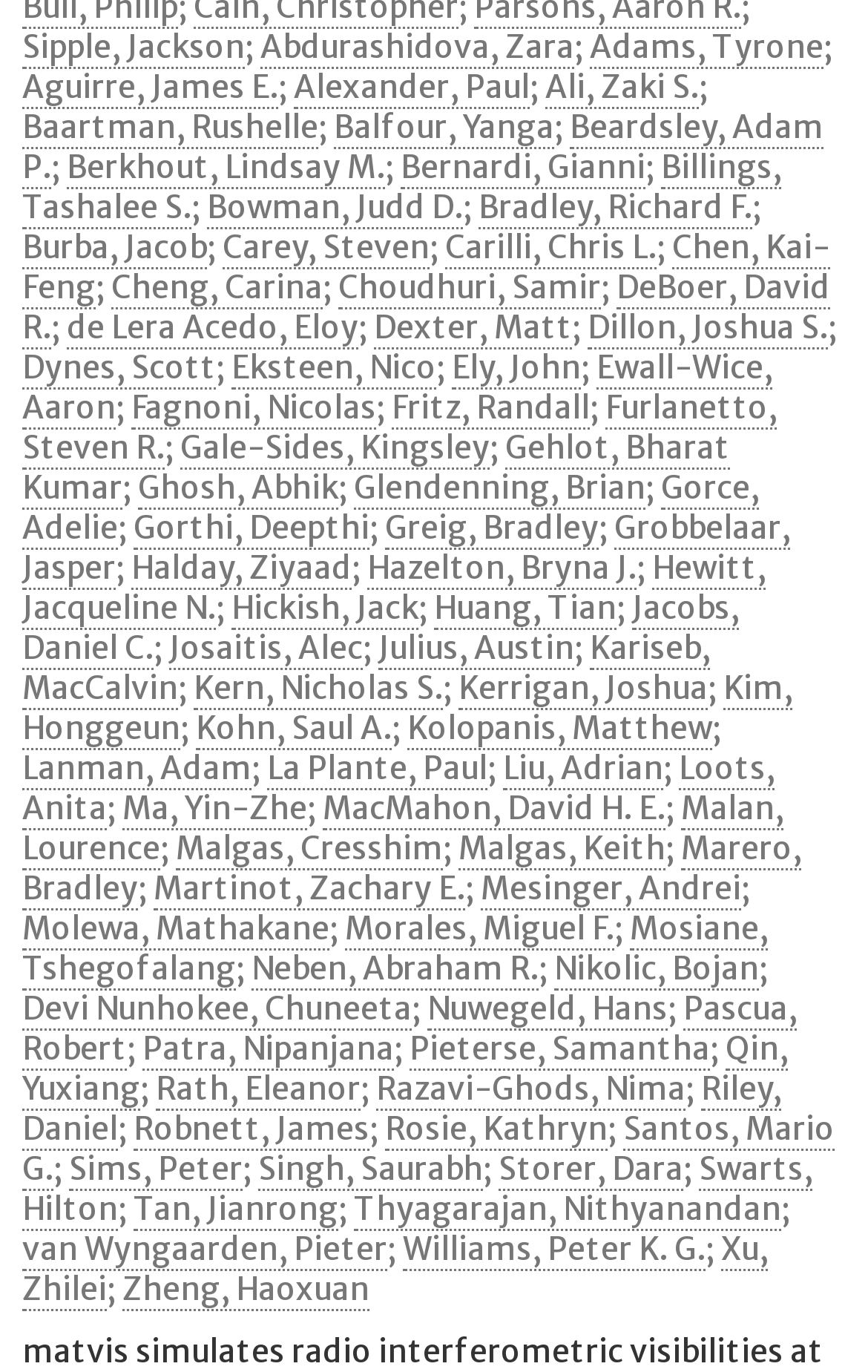Please answer the following question using a single word or phrase: 
How many people are listed on this webpage?

More than 50